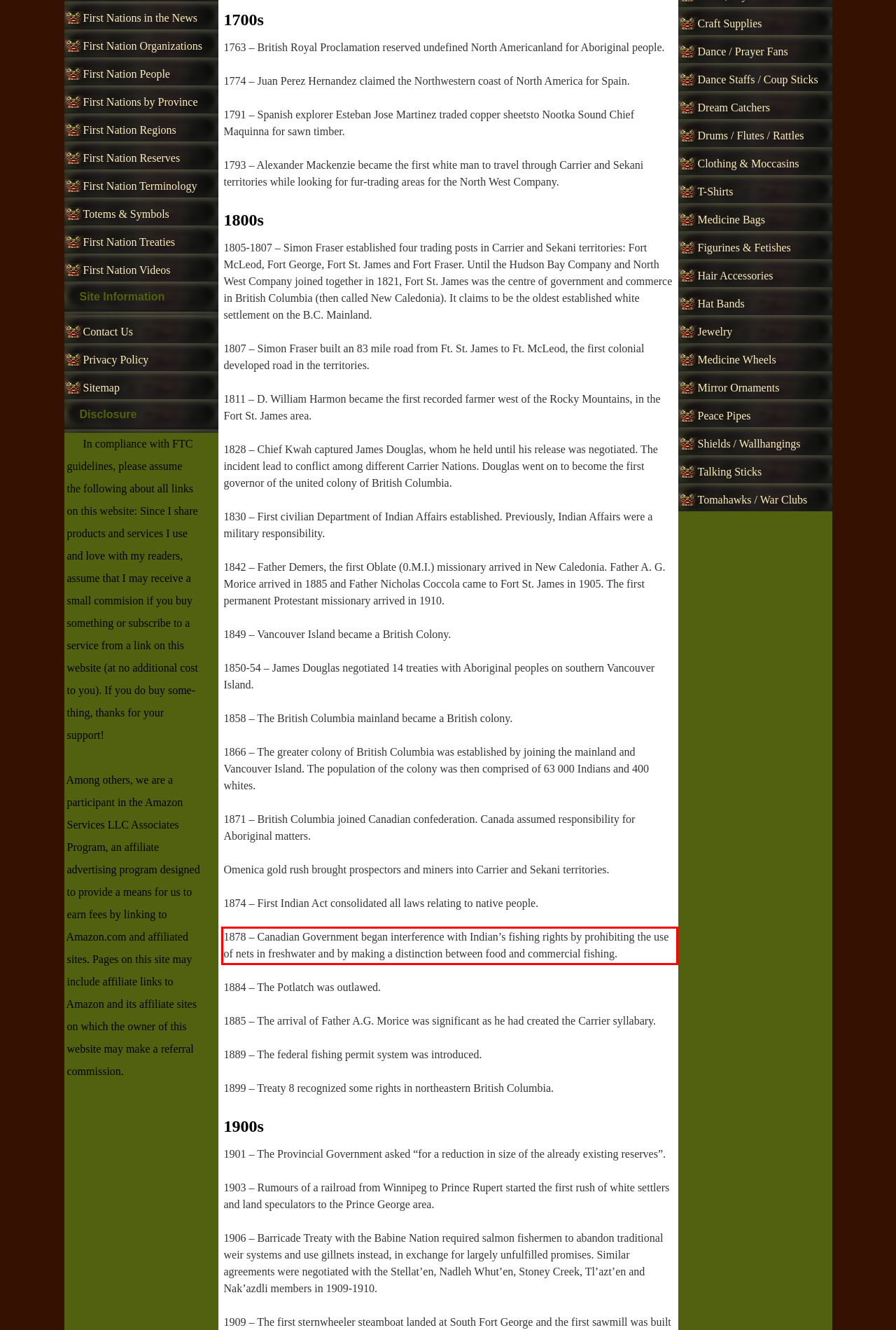You have a screenshot of a webpage with a red bounding box. Use OCR to generate the text contained within this red rectangle.

1878 – Canadian Government began interference with Indian’s fishing rights by prohibiting the use of nets in freshwater and by making a distinction between food and commercial fishing.